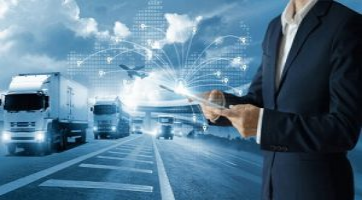Formulate a detailed description of the image content.

The image portrays a businessman in a formal suit, holding a tablet, set against a modern logistics backdrop. In the foreground, an expansive highway is visible, lined with trucks that signify the transportation and logistics industry. Above, digital elements such as cloud graphics and icons representing connectivity and data flow suggest advancements in digital transformation and analytics within supply chain management. The juxtaposition of the professional figure with the dynamic transport scene highlights the role of technology in optimizing operations and enhancing decision-making in business, symbolizing the intersection of traditional logistics and innovative digital strategies.